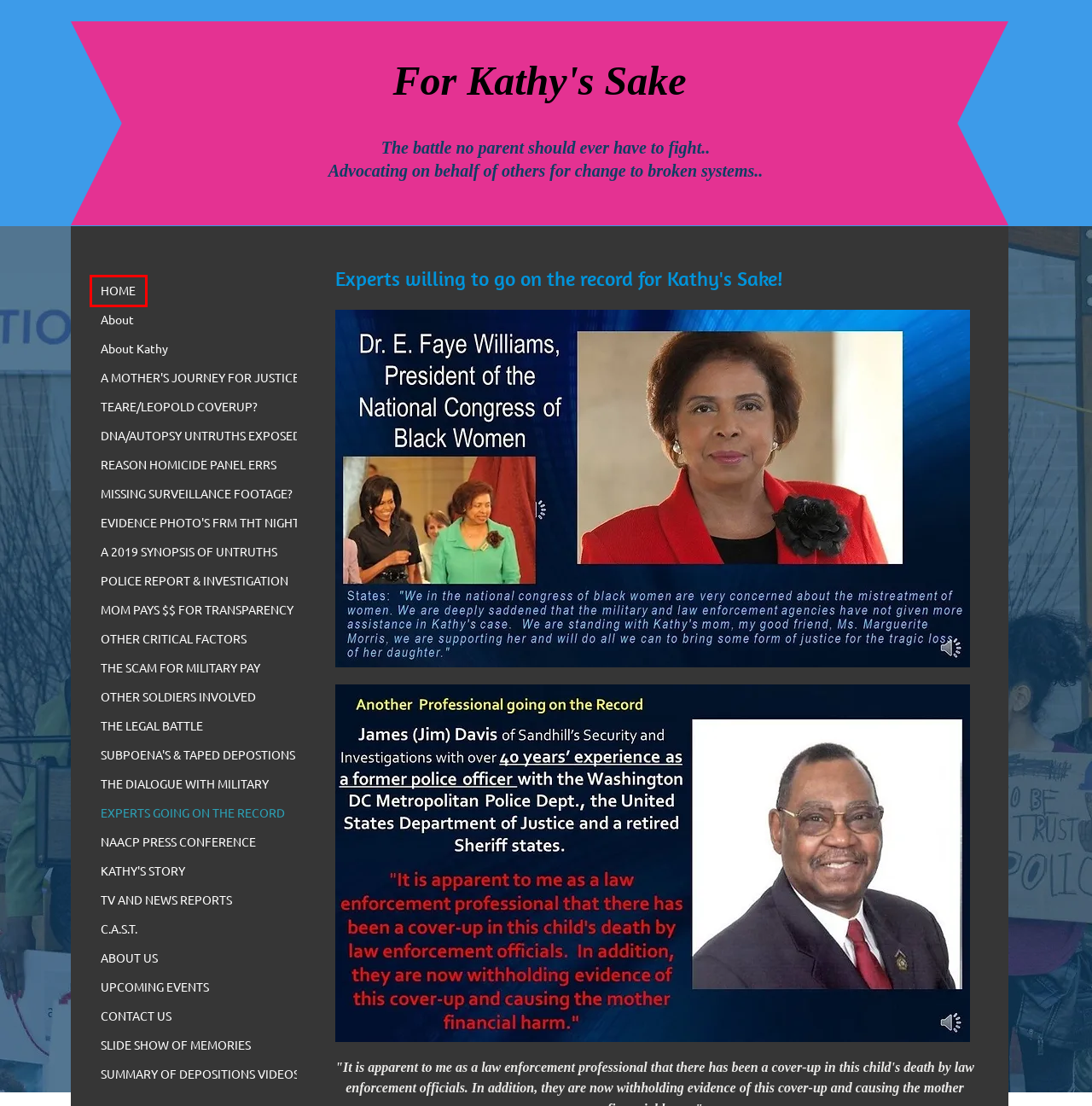Assess the screenshot of a webpage with a red bounding box and determine which webpage description most accurately matches the new page after clicking the element within the red box. Here are the options:
A. ABOUT US
B. OTHER SOLDIERS INVOLVED
C. For Kathy's Sake
D. C.A.S.T.
E. TEARE/LEOPOLD COVERUP?
F. About Kathy | My Vxw Site 4sigy7
G. NAACP PRESS CONFERENCE
H. THE LEGAL BATTLE

C